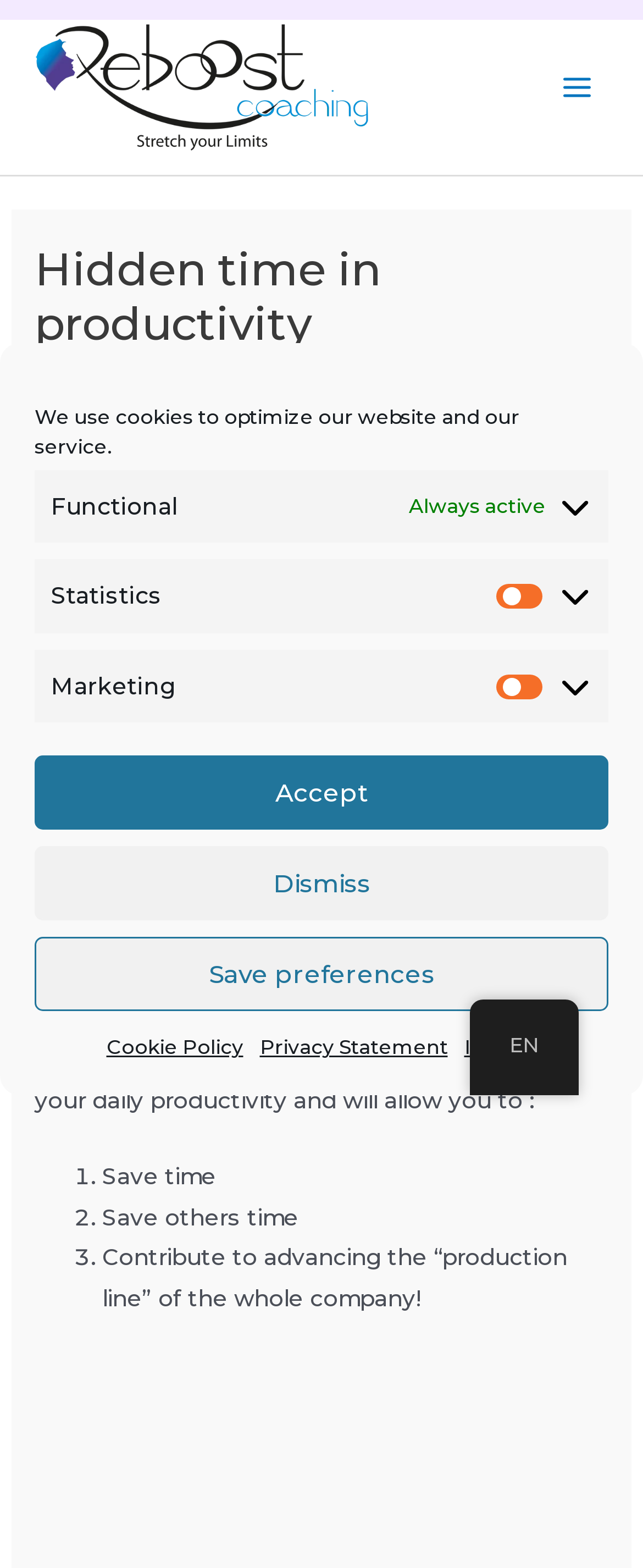Determine the bounding box coordinates of the UI element described below. Use the format (top-left x, top-left y, bottom-right x, bottom-right y) with floating point numbers between 0 and 1: Print

None